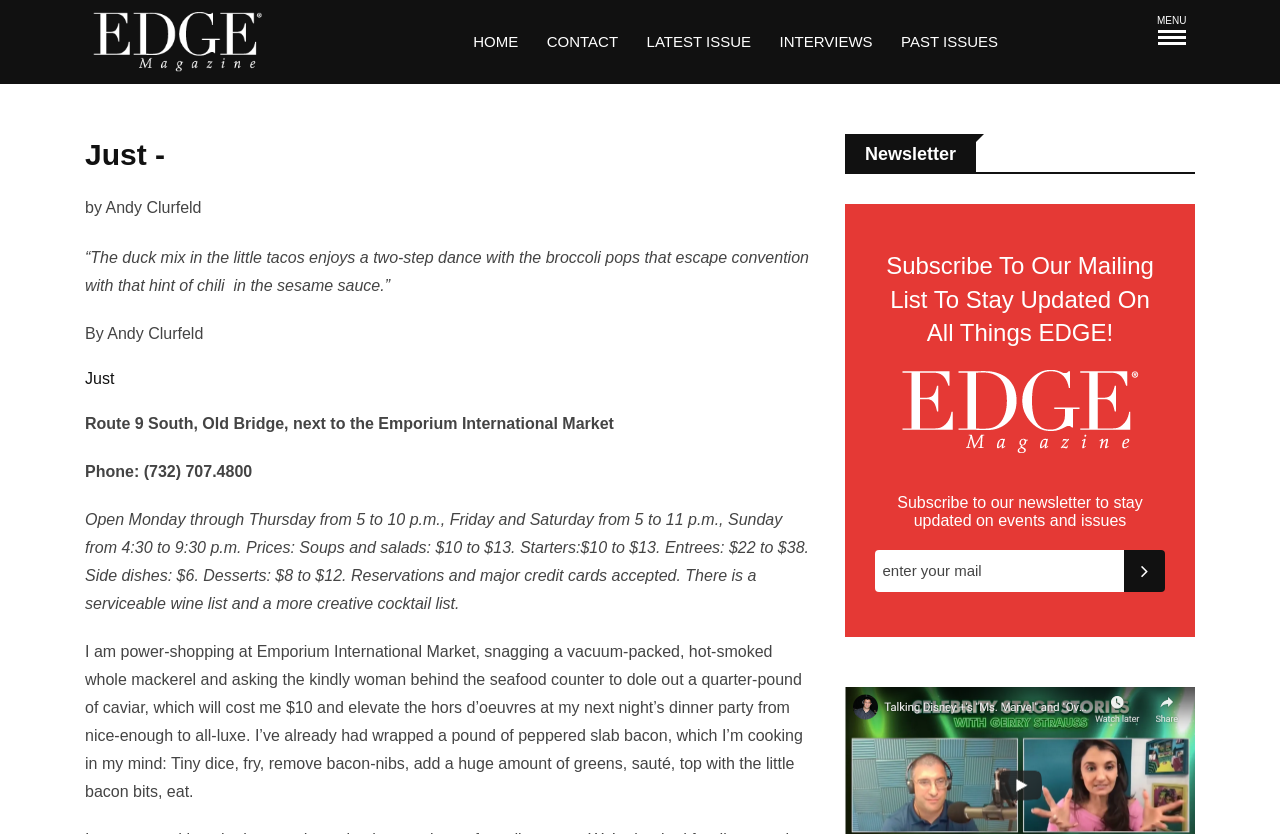Identify the coordinates of the bounding box for the element that must be clicked to accomplish the instruction: "Click the Subscribe button".

[0.878, 0.659, 0.91, 0.71]